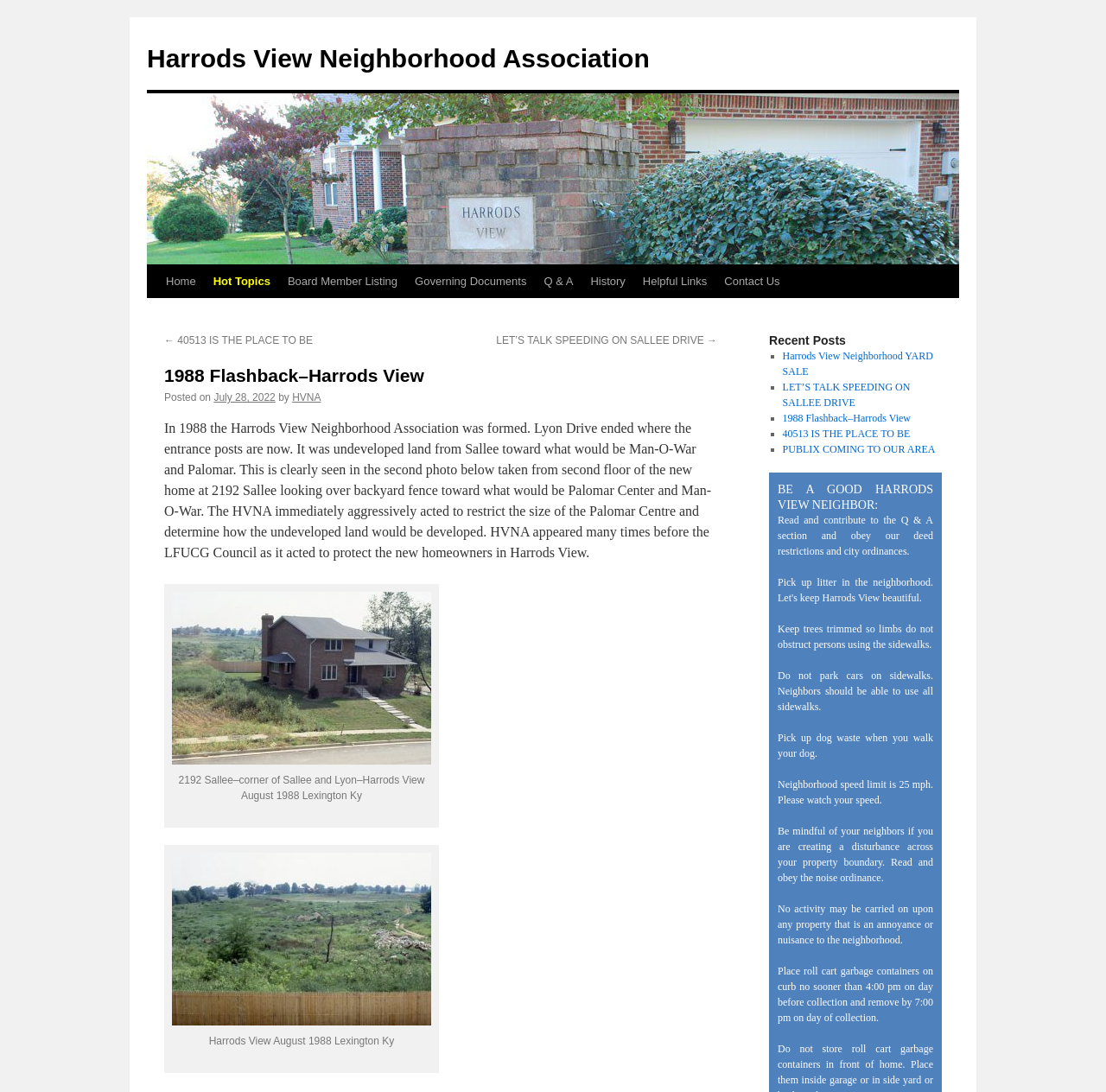Please identify the bounding box coordinates of the area that needs to be clicked to fulfill the following instruction: "Click on the 'Contact Us' link."

[0.647, 0.243, 0.713, 0.273]